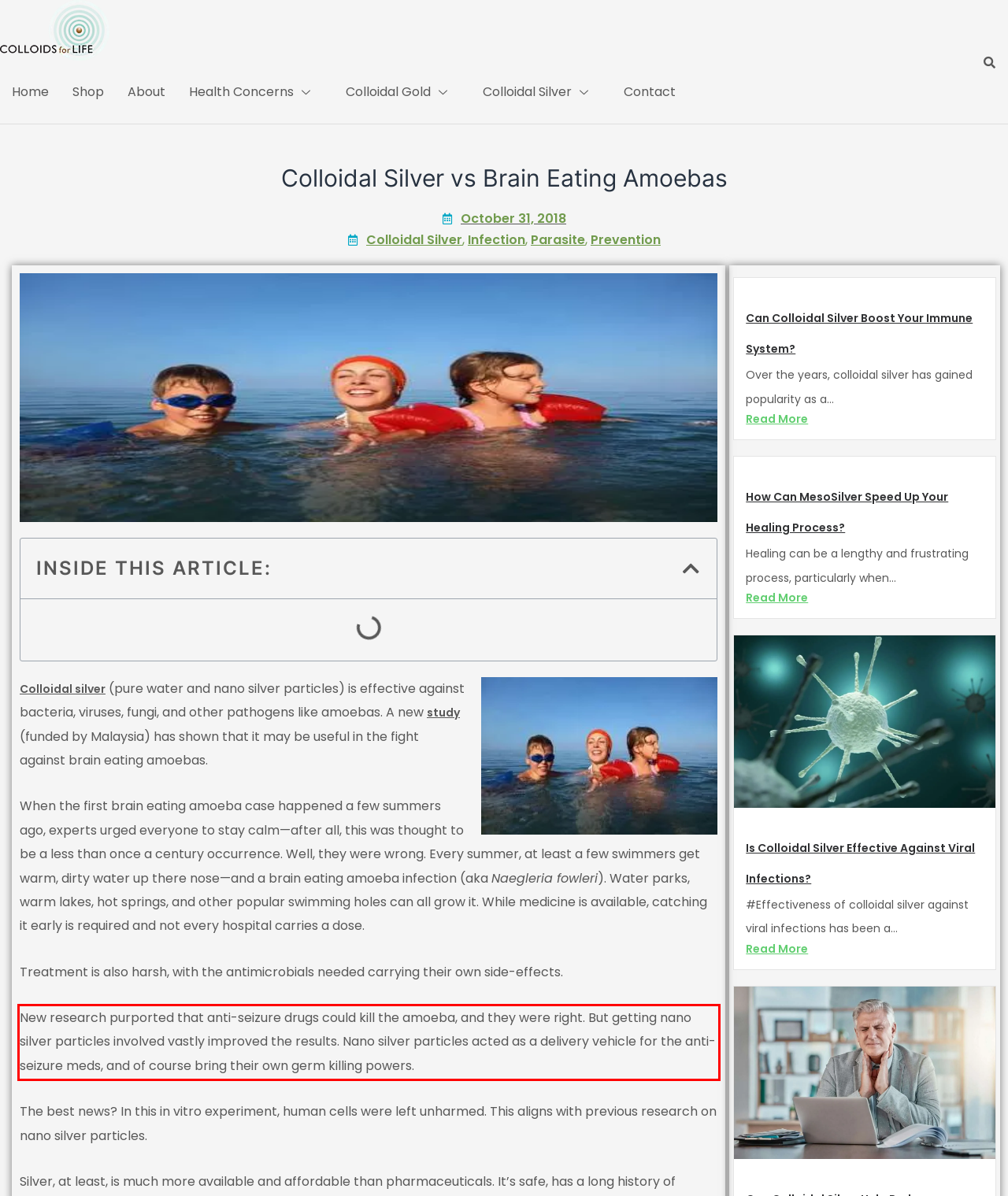Please analyze the screenshot of a webpage and extract the text content within the red bounding box using OCR.

New research purported that anti-seizure drugs could kill the amoeba, and they were right. But getting nano silver particles involved vastly improved the results. Nano silver particles acted as a delivery vehicle for the anti-seizure meds, and of course bring their own germ killing powers.